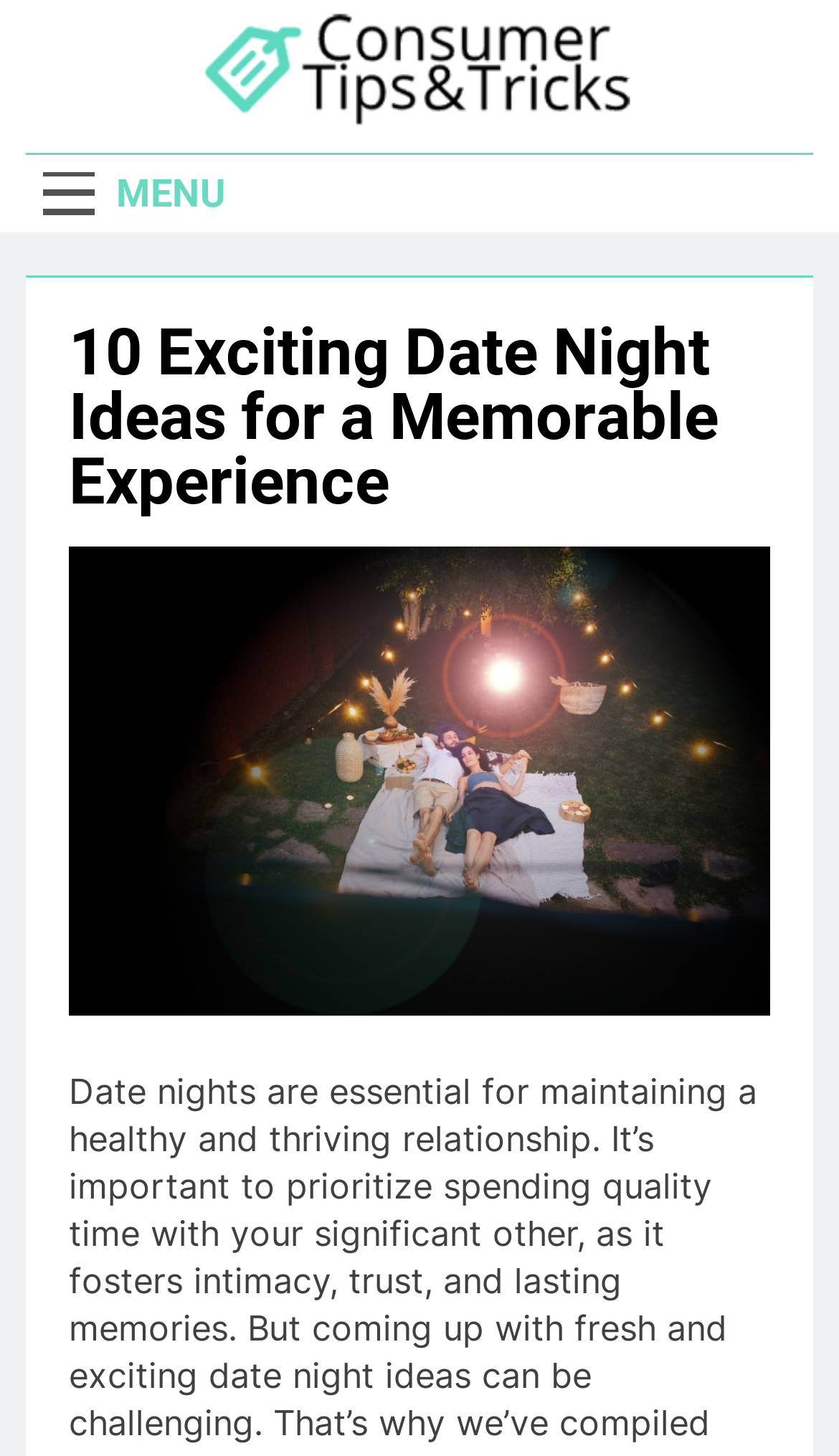Given the description of a UI element: "Consumer Tips and Tricks", identify the bounding box coordinates of the matching element in the webpage screenshot.

[0.269, 0.091, 0.974, 0.22]